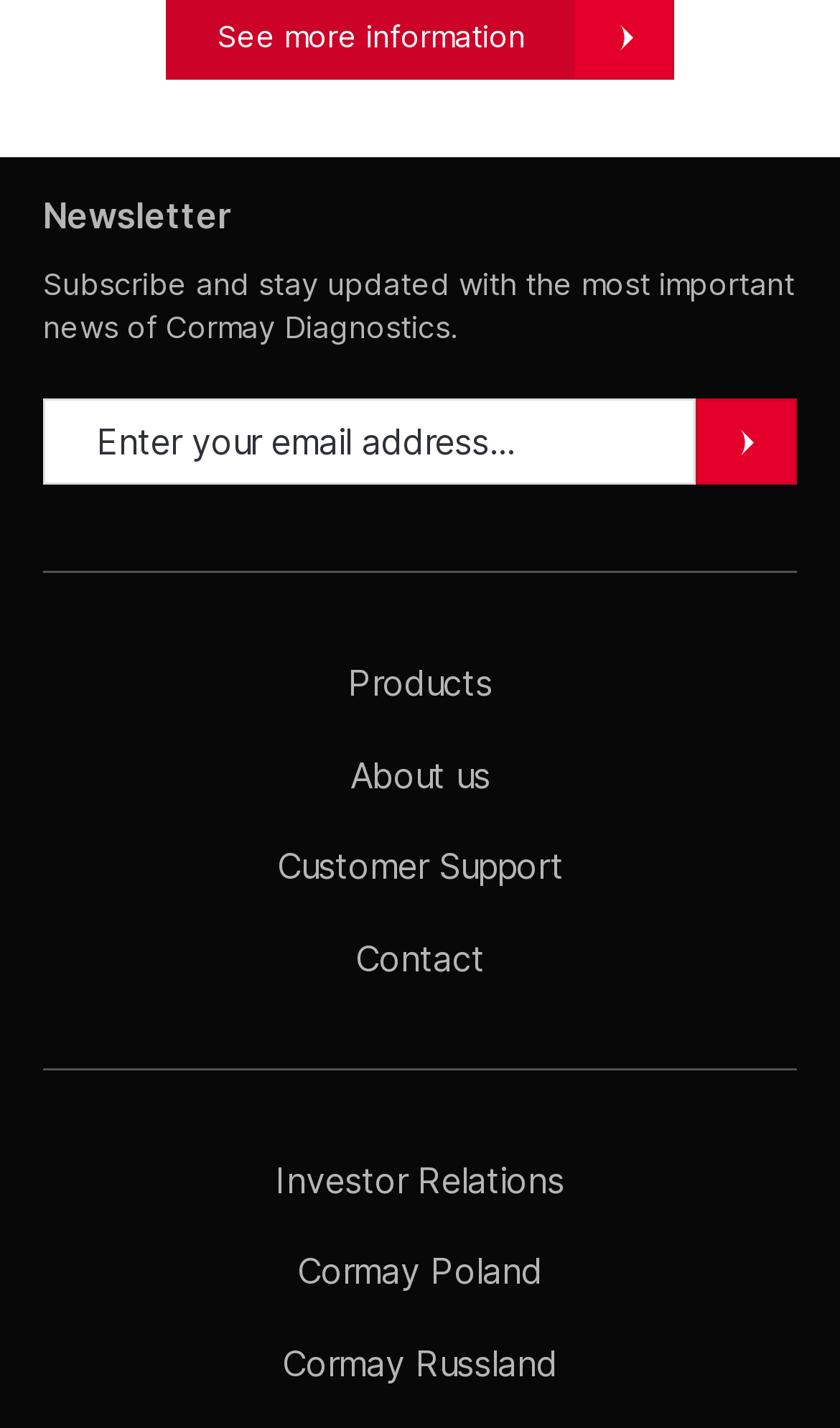Look at the image and write a detailed answer to the question: 
What is the purpose of the textbox?

The textbox has a placeholder text 'Enter your email address...' and is required, indicating that it is used to input an email address, likely for subscribing to a newsletter.